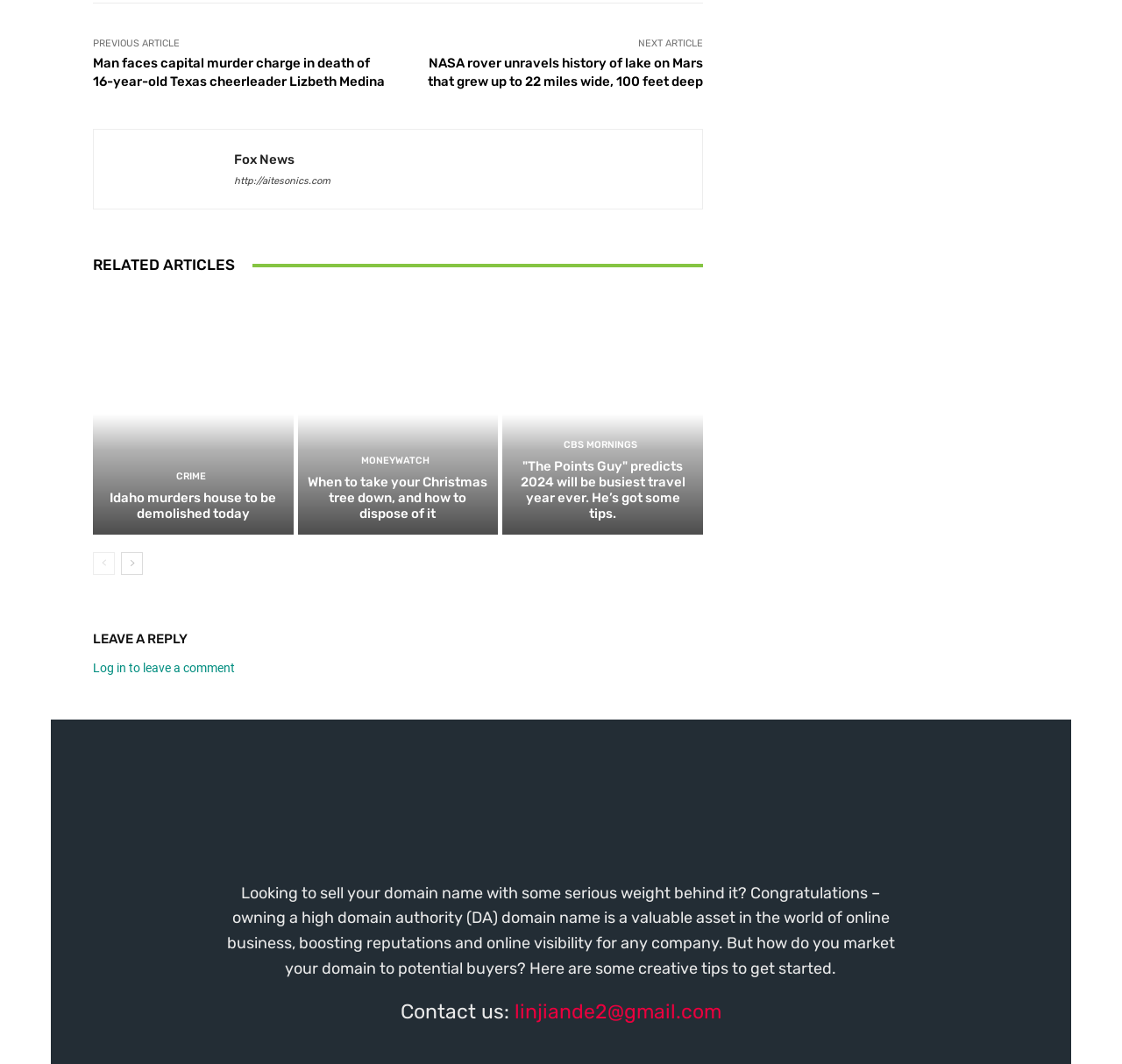Identify the bounding box coordinates of the clickable region required to complete the instruction: "Click on the 'PREVIOUS ARTICLE' button". The coordinates should be given as four float numbers within the range of 0 and 1, i.e., [left, top, right, bottom].

[0.083, 0.036, 0.16, 0.046]